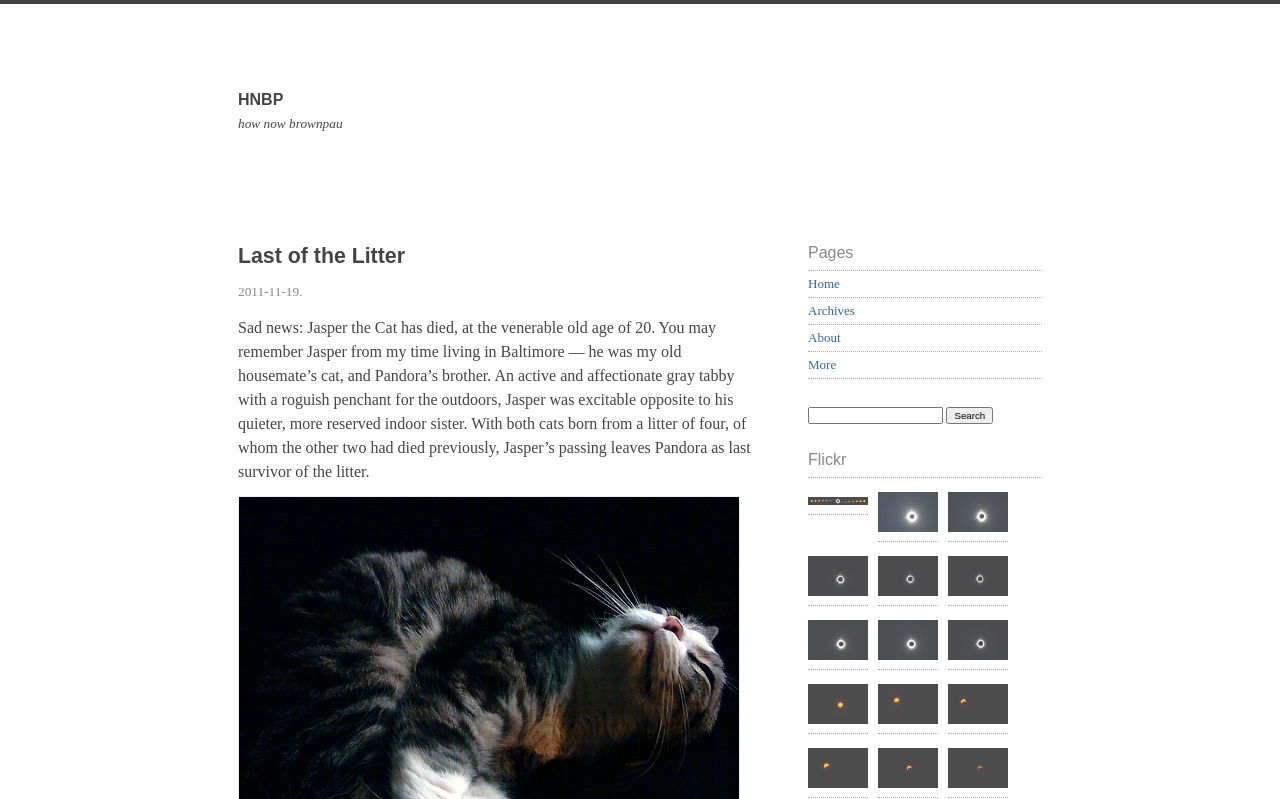How old was Jasper when he died?
Please use the image to provide a one-word or short phrase answer.

20